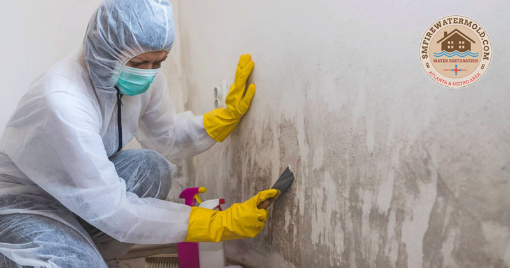Describe all significant details and elements found in the image.

The image depicts a professional mold remediation service in action, highlighting a worker dressed in protective gear, including a face mask, gloves, and a full-body suit. The individual is focused on removing mold from a damp wall, showcasing the crucial steps in mold removal and prevention. A cleaning solution is visible nearby, indicating the use of specialized products to tackle mold effectively. This scene emphasizes the importance of professional services in addressing mold problems, particularly for property owners in the Atlanta metro area, as mentioned by Smfirewatermold, a company with over 12 years of experience in water restoration and mold remediation. The image is accompanied by the Smfirewatermold logo, which reinforces the brand's commitment to safe and effective mold removal.